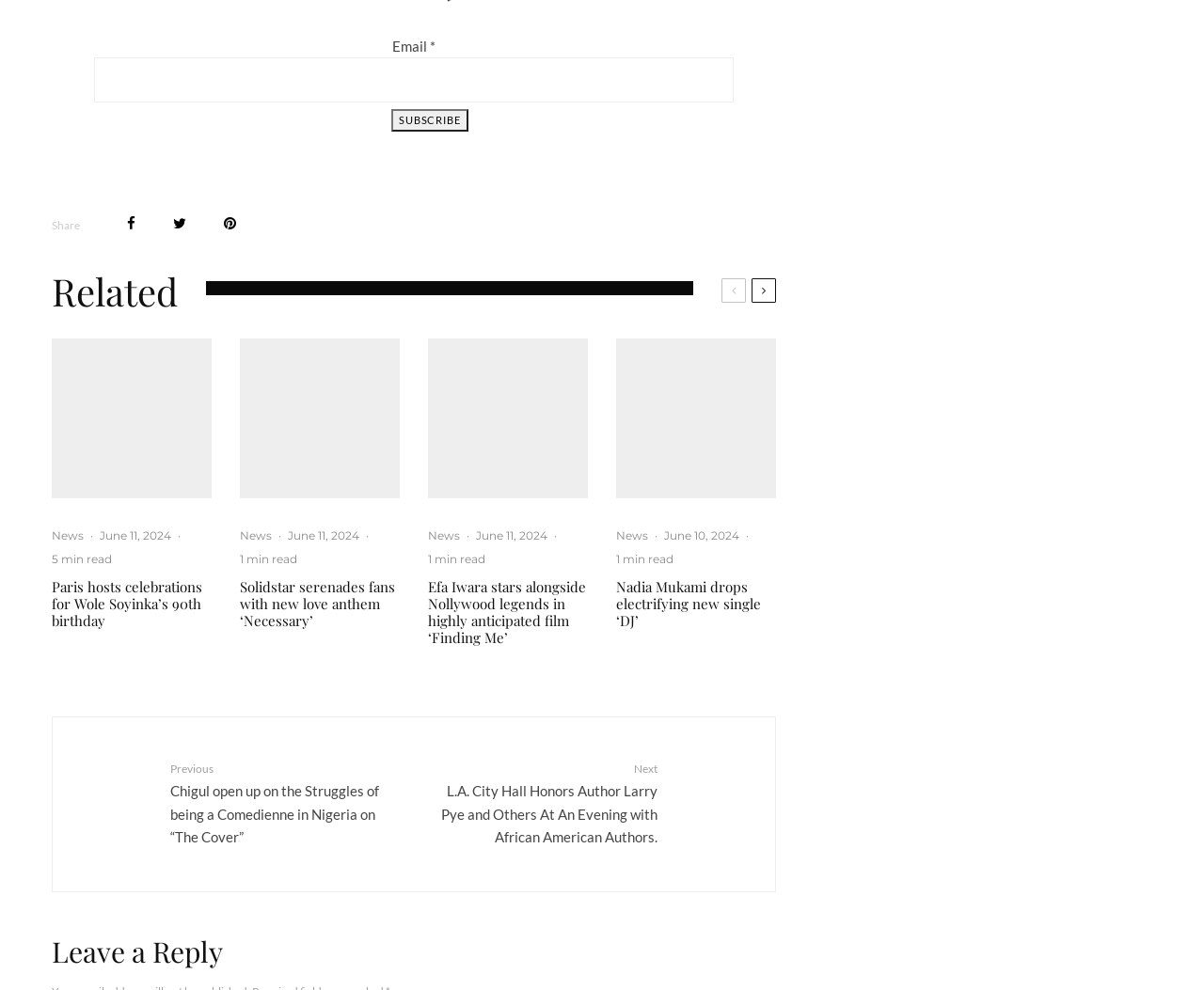Could you find the bounding box coordinates of the clickable area to complete this instruction: "Enter email address"?

[0.078, 0.058, 0.609, 0.104]